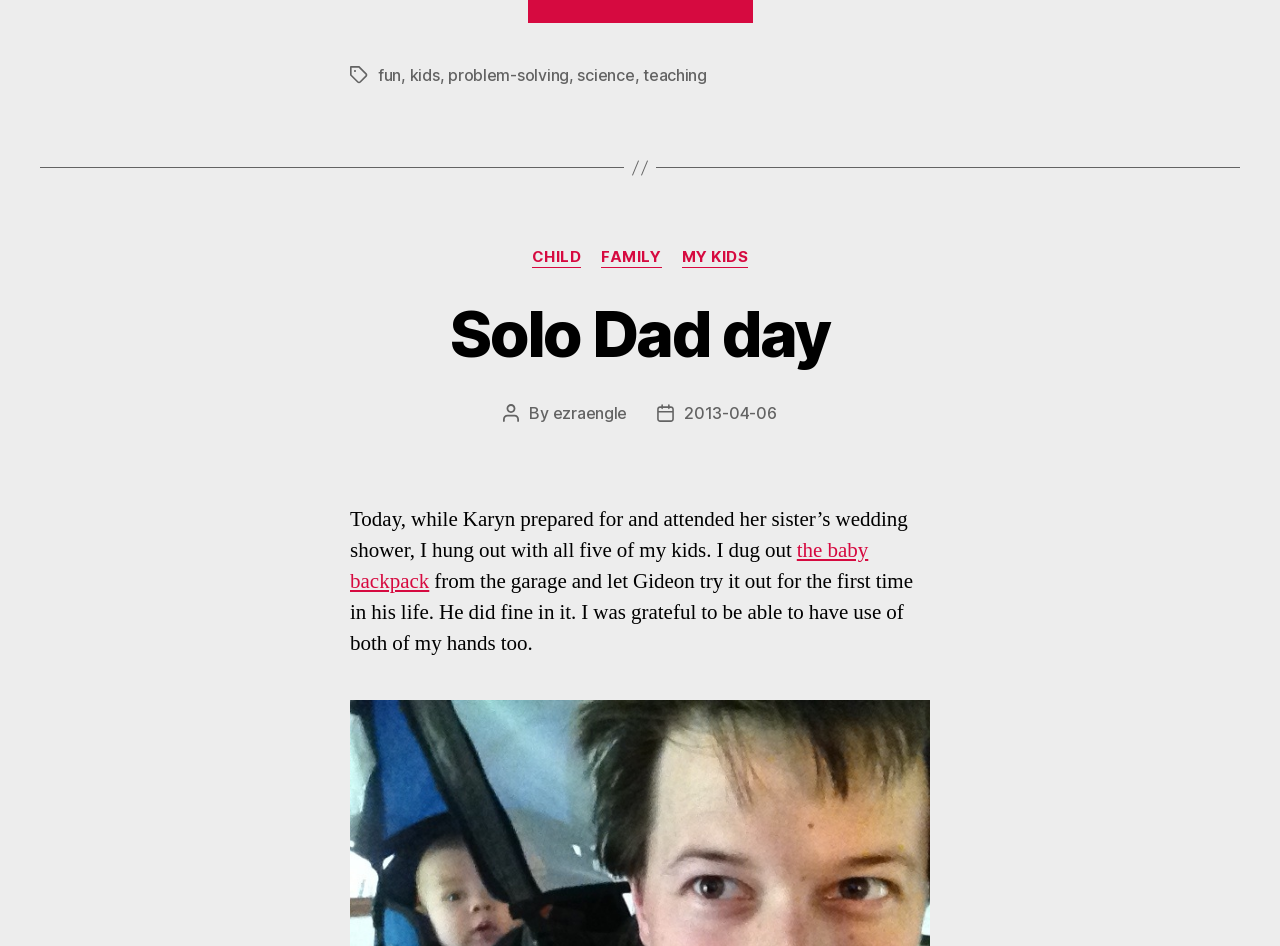What are the categories listed?
Give a detailed response to the question by analyzing the screenshot.

The categories are listed under the 'Categories' header, which includes links to 'CHILD', 'FAMILY', and 'MY KIDS'.